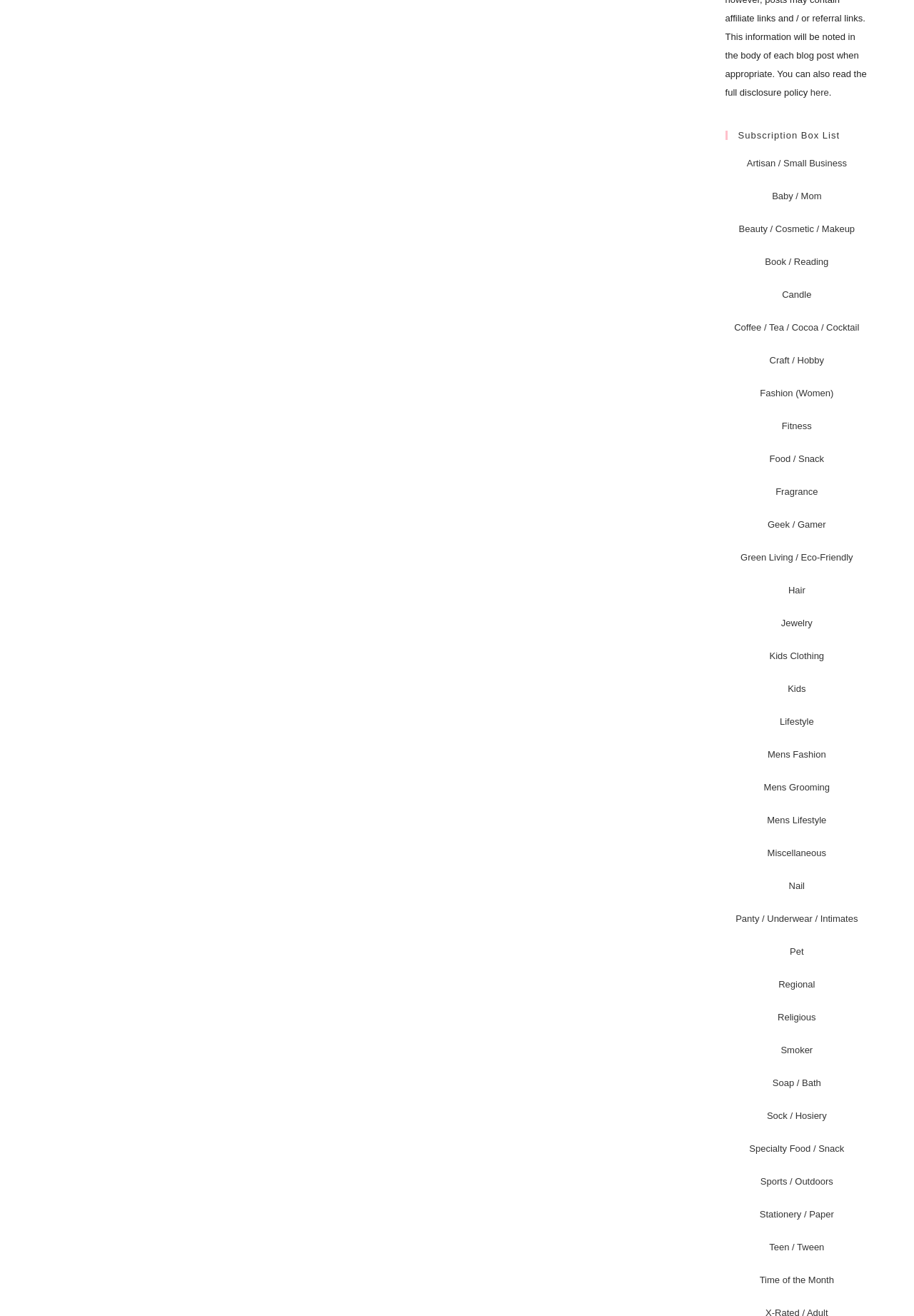Please find the bounding box coordinates (top-left x, top-left y, bottom-right x, bottom-right y) in the screenshot for the UI element described as follows: Religious

[0.851, 0.769, 0.893, 0.777]